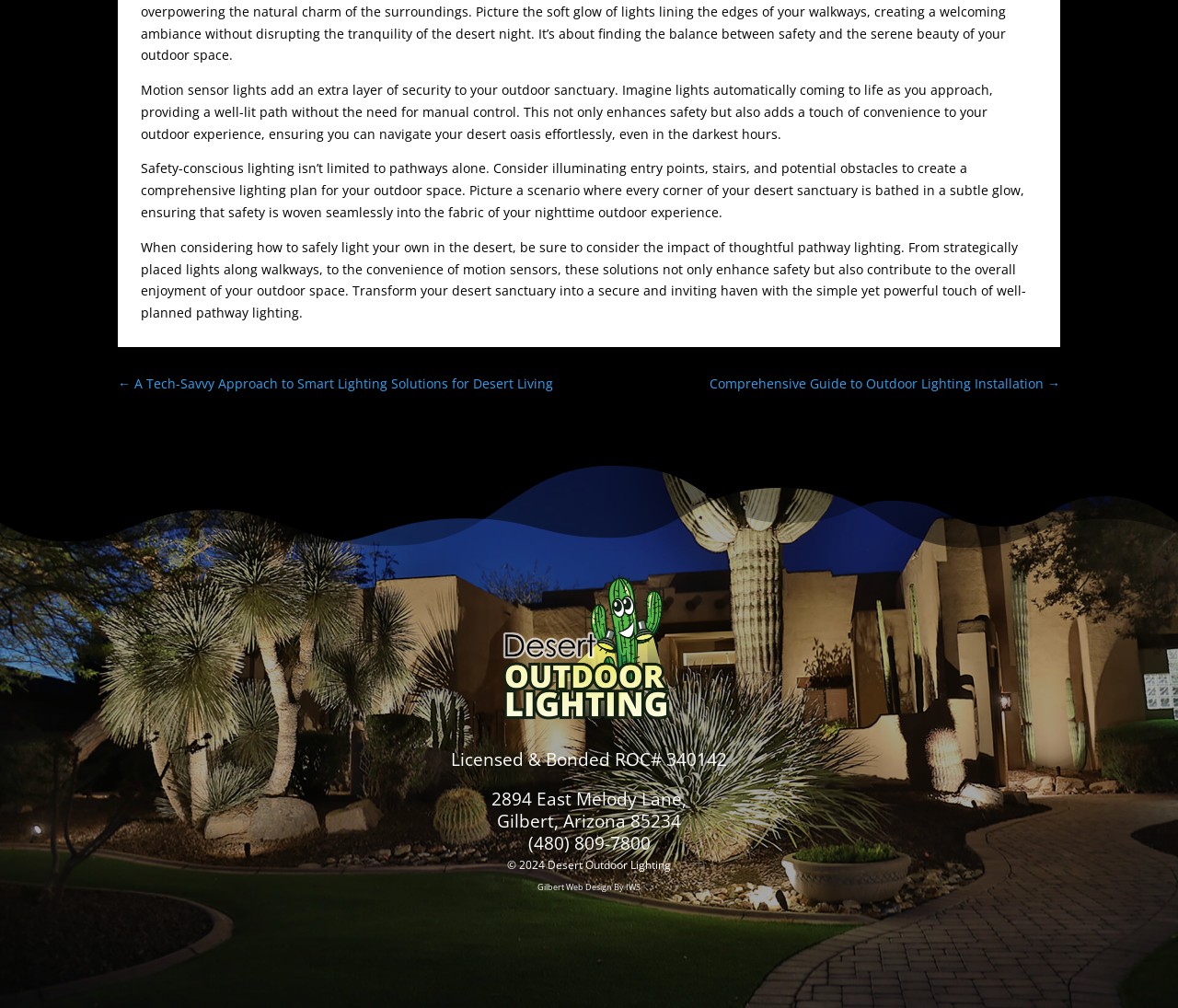Carefully examine the image and provide an in-depth answer to the question: What is the copyright year mentioned on the webpage?

The copyright year is mentioned in the static text element at the bottom of the webpage, which indicates the year of copyright for the website's content.